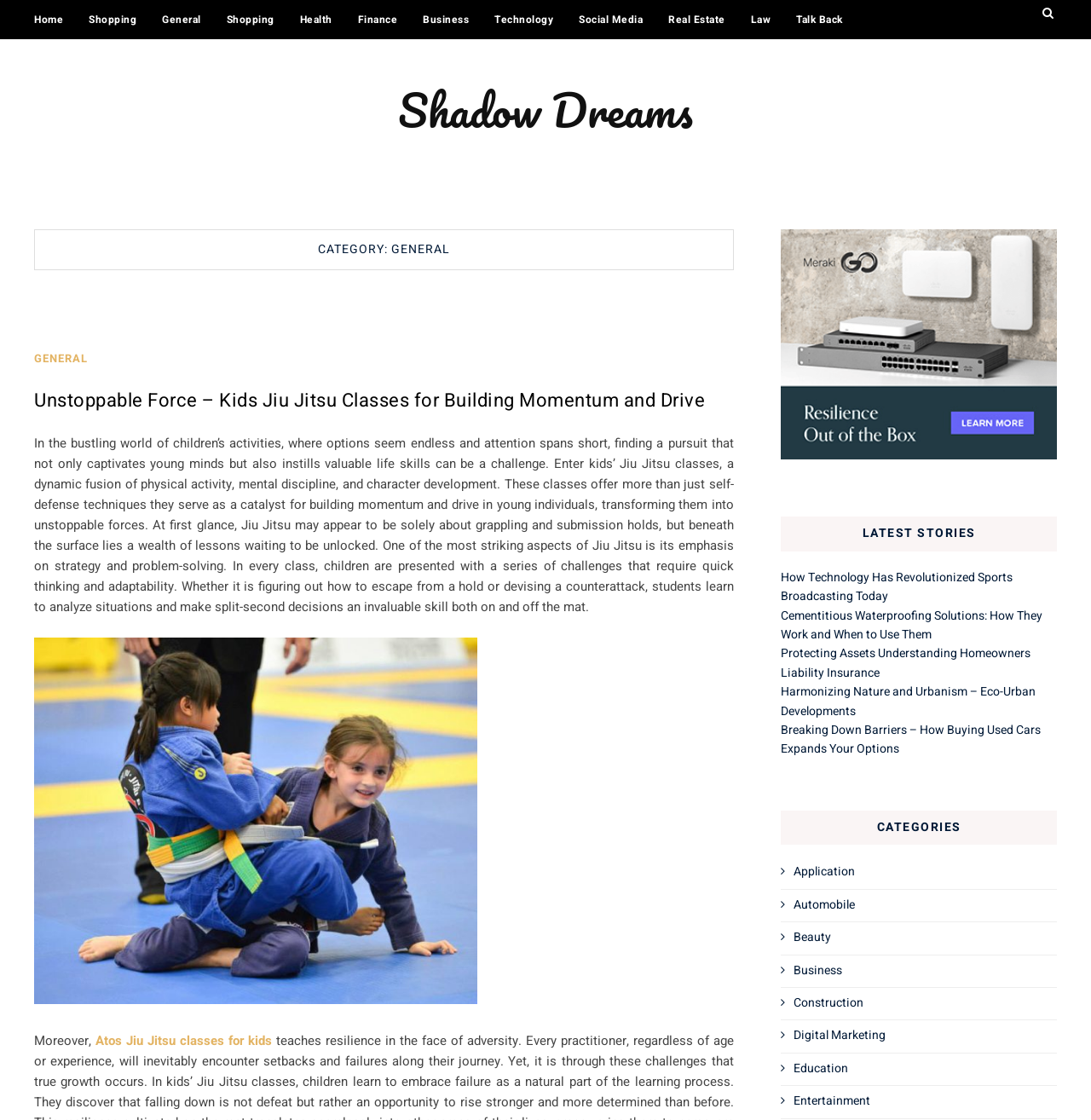What is the main category of the current webpage?
Based on the image, answer the question with as much detail as possible.

Based on the webpage structure, I can see that the main category is 'General' as it is highlighted in the navigation menu and there is a heading 'CATEGORY: GENERAL' on the page.